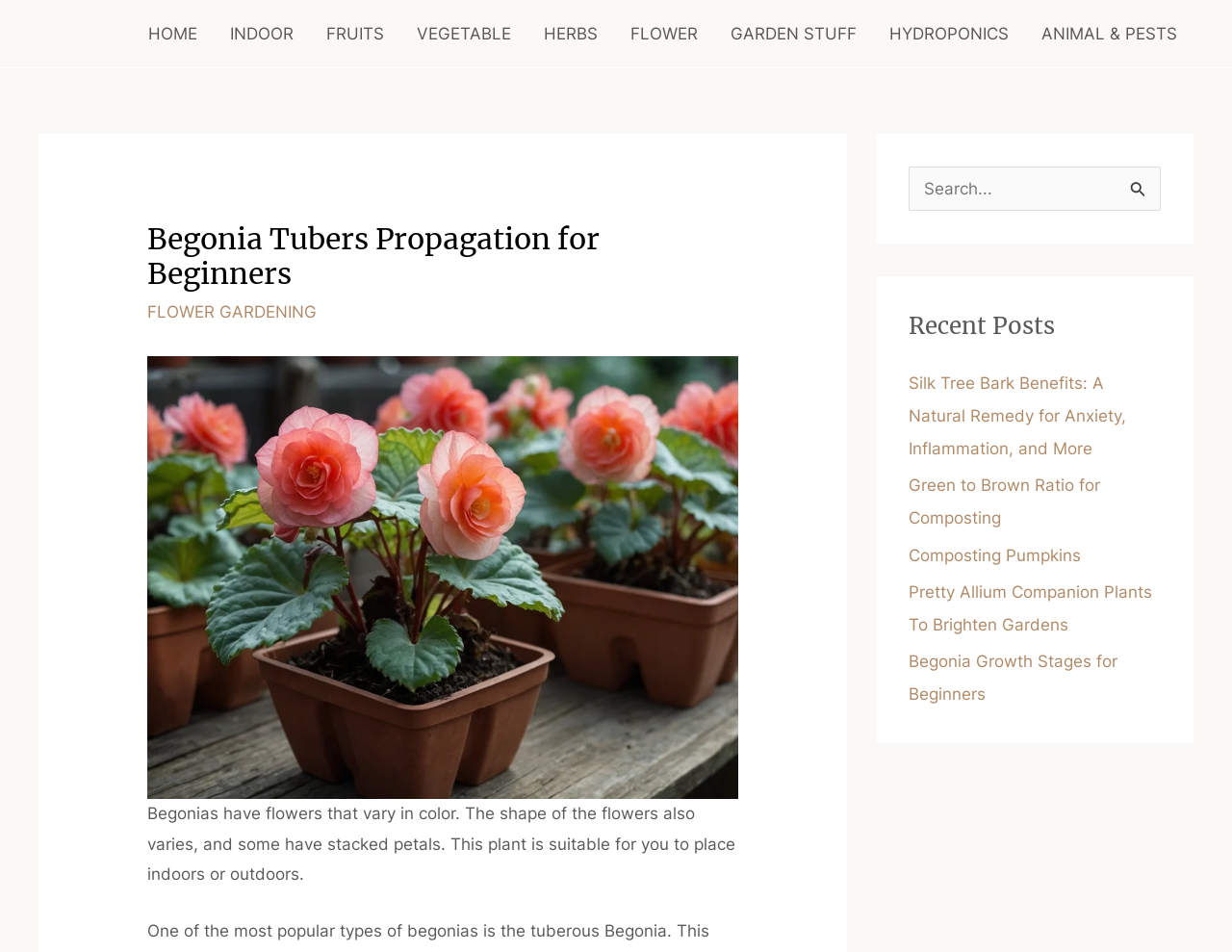Determine the bounding box coordinates of the region that needs to be clicked to achieve the task: "Explore the HYDROPONICS section".

[0.709, 0.0, 0.832, 0.071]